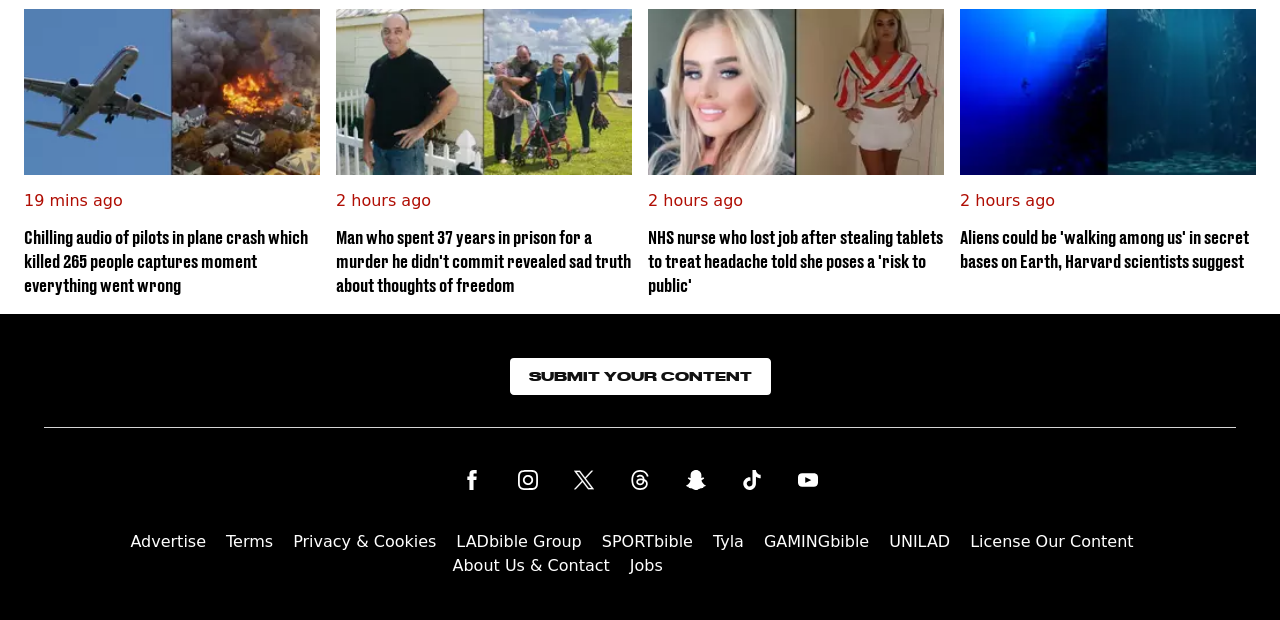Show the bounding box coordinates for the HTML element described as: "Threads".

[0.484, 0.742, 0.516, 0.807]